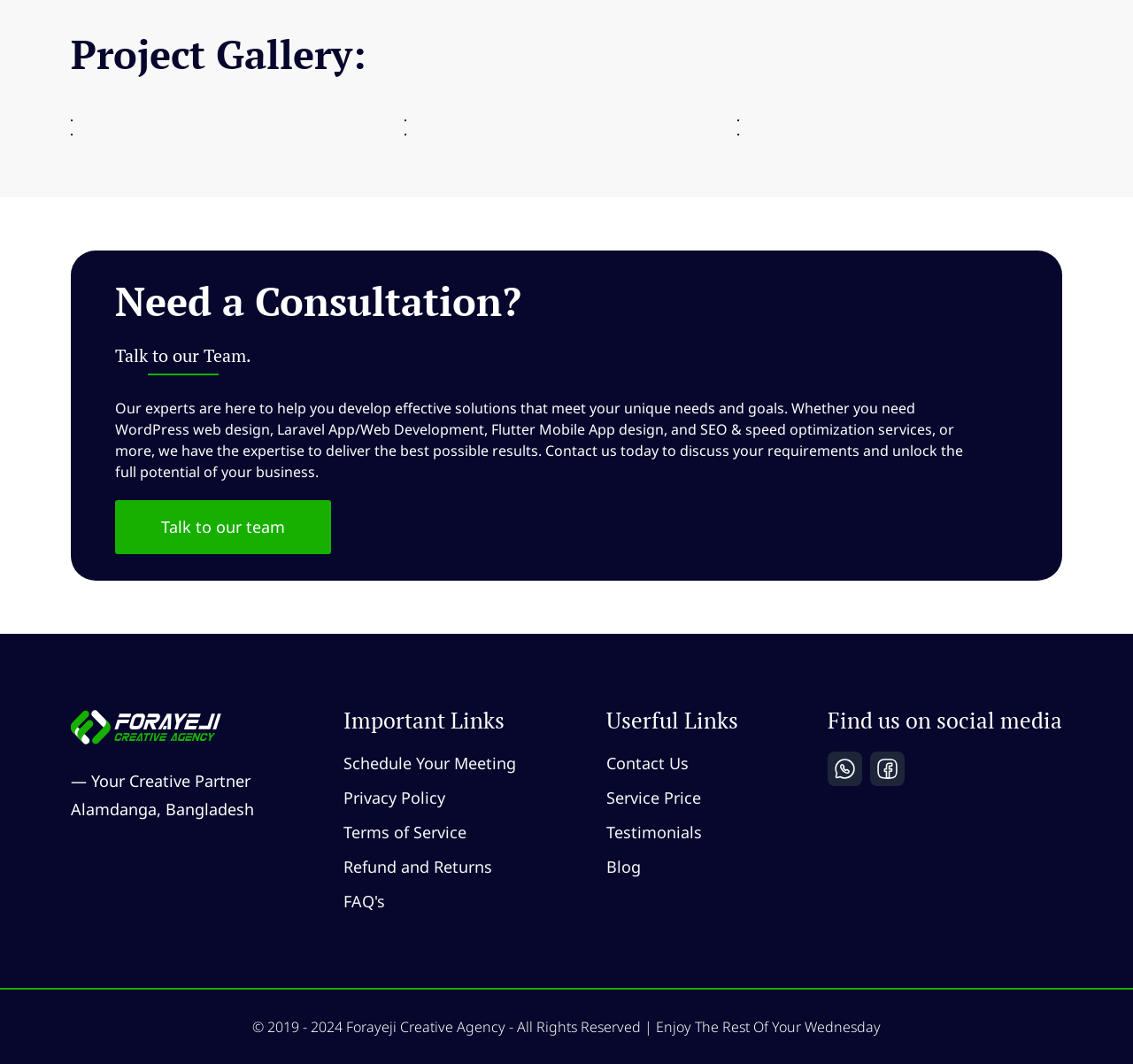Please determine the bounding box coordinates of the element's region to click in order to carry out the following instruction: "Talk to our team". The coordinates should be four float numbers between 0 and 1, i.e., [left, top, right, bottom].

[0.102, 0.47, 0.292, 0.521]